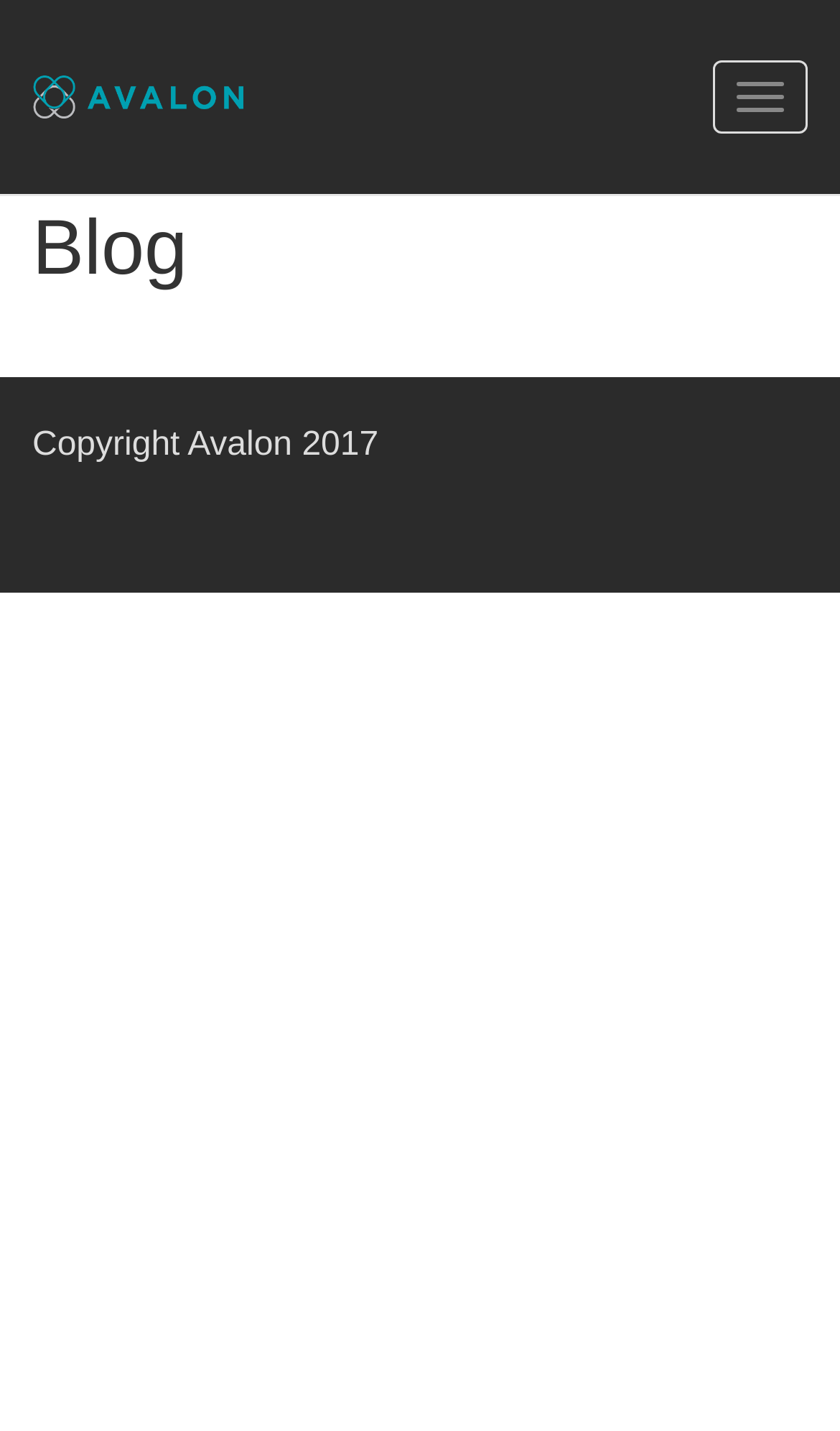Using the details from the image, please elaborate on the following question: What is the purpose of the button at the top-right corner?

The button with the bounding box coordinates [0.849, 0.042, 0.962, 0.093] has the text 'Toggle navigation', indicating that it is used to toggle the navigation menu on the webpage.